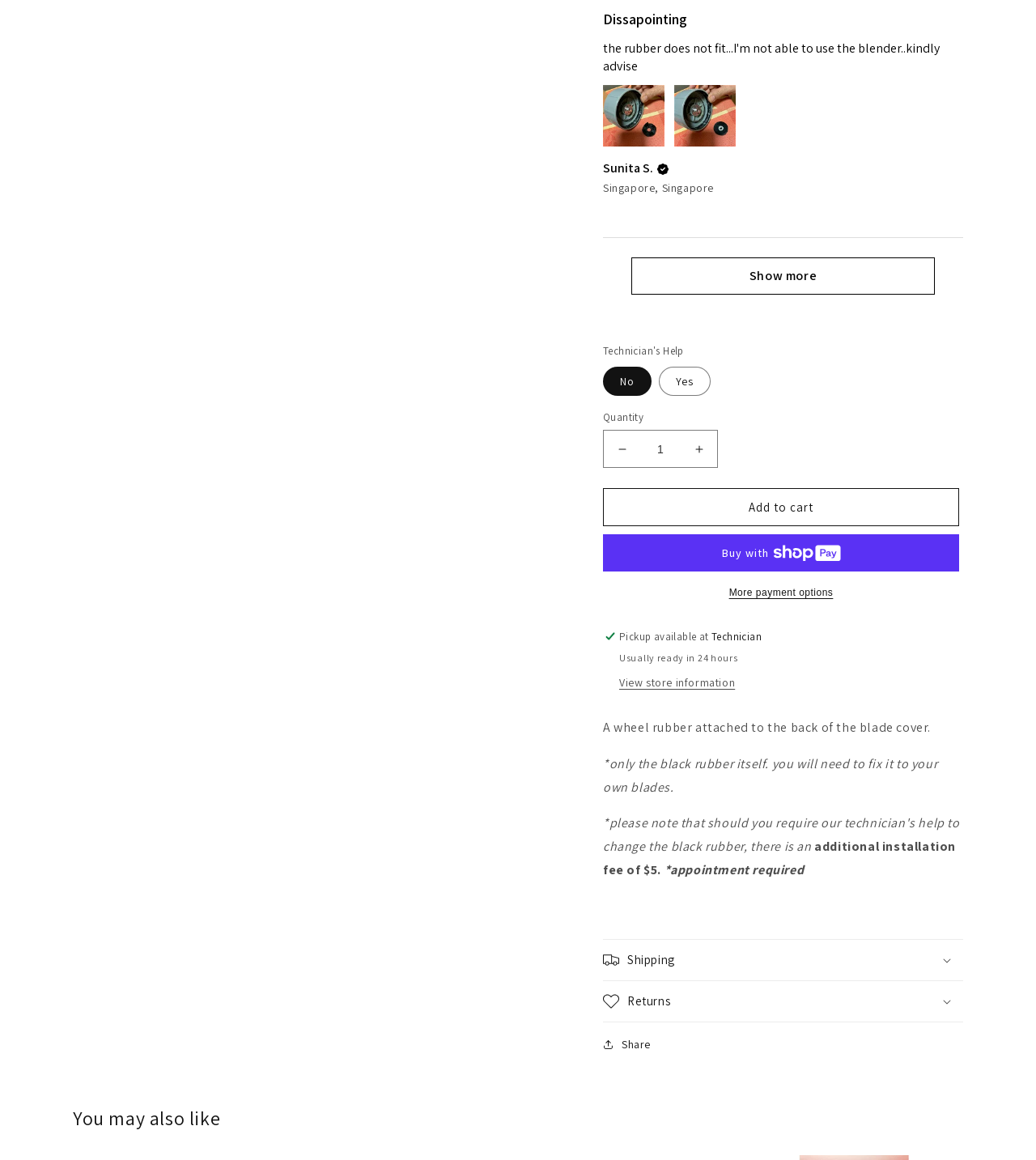What is the additional installation fee?
Respond to the question with a single word or phrase according to the image.

$5